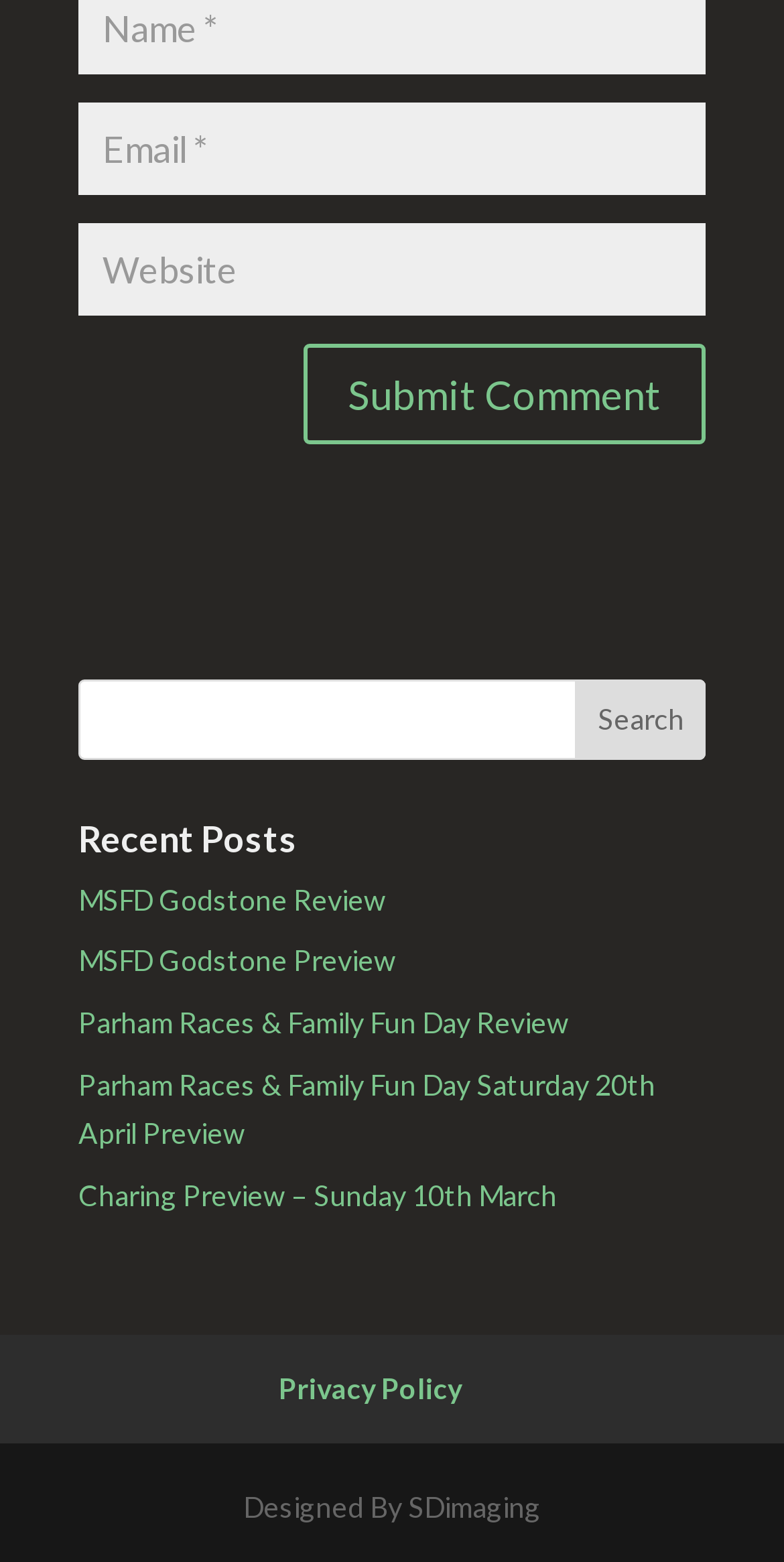Determine the bounding box coordinates of the clickable region to execute the instruction: "Enter your name". The coordinates should be four float numbers between 0 and 1, denoted as [left, top, right, bottom].

[0.1, 0.065, 0.9, 0.124]